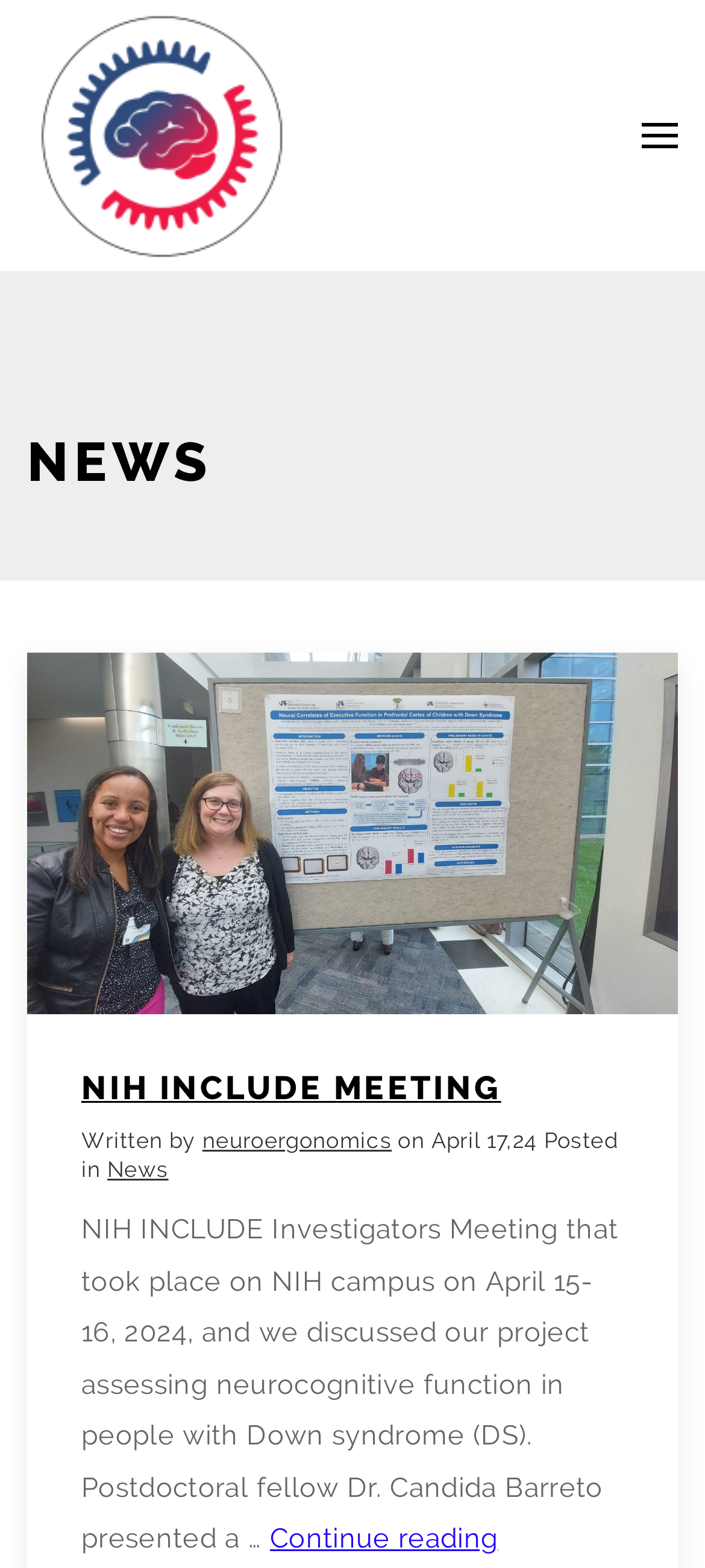Who wrote the latest article?
Based on the screenshot, provide a one-word or short-phrase response.

neuroergonomics